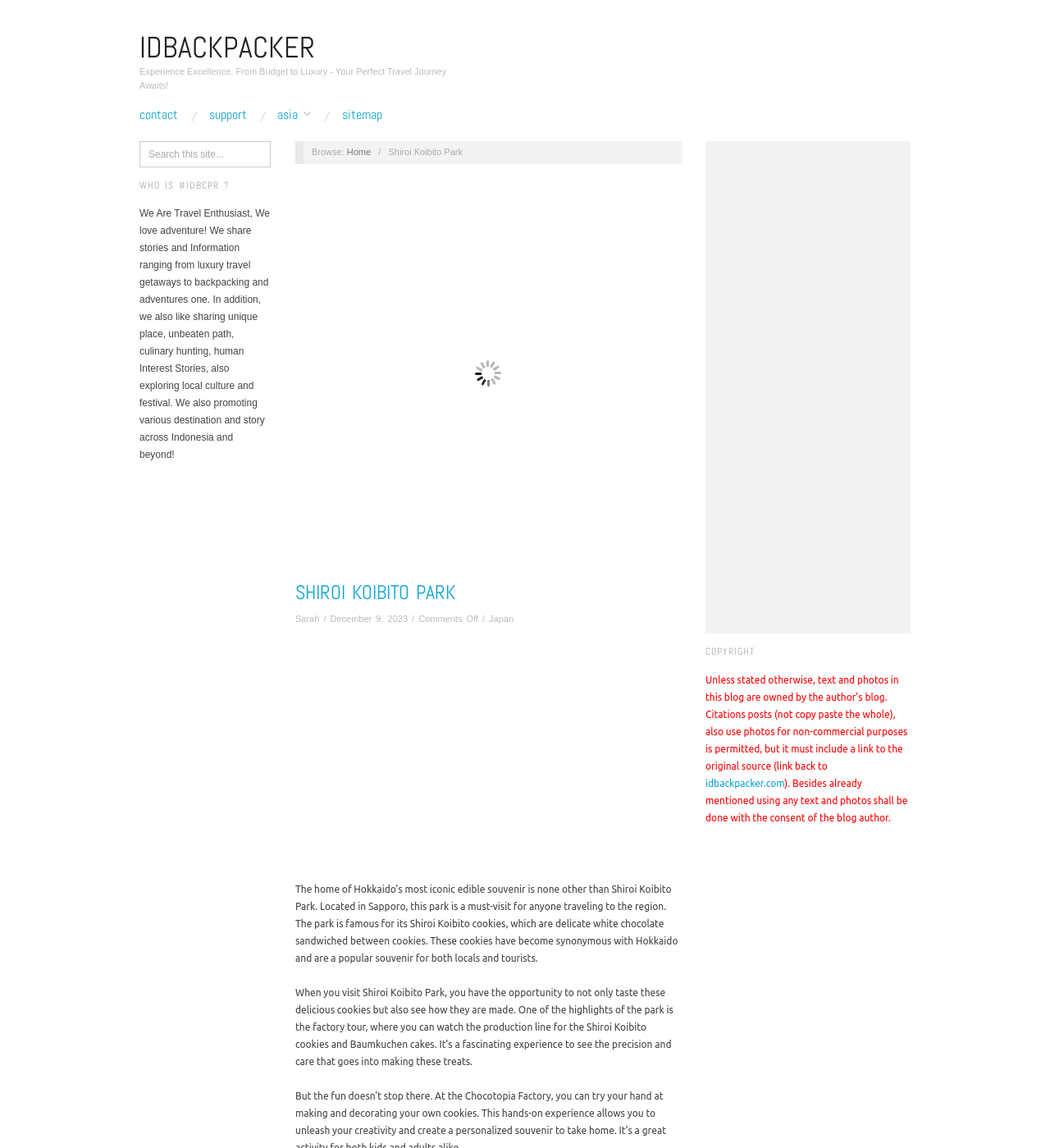What is Shiroi Koibito Park famous for?
Based on the visual, give a brief answer using one word or a short phrase.

Shiroi Koibito cookies